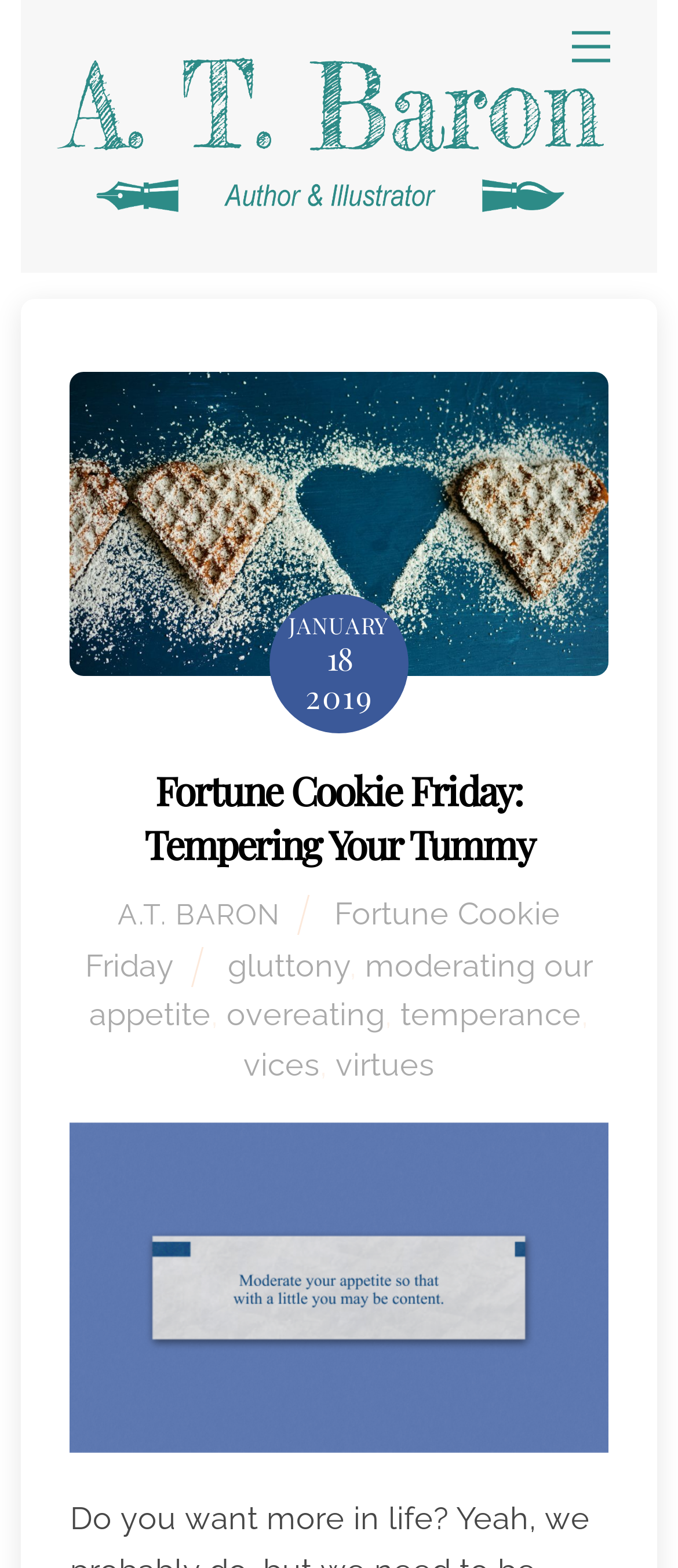Provide an in-depth caption for the contents of the webpage.

The webpage is about a blog post titled "Fortune Cookie Friday: Tempering Your Tummy" by A. T. Baron. At the top right corner, there is a link to the "Menu". On the top left, there is a link to the author's name "A. T. Baron" accompanied by an image of the same name.

Below the author's information, there is a figure with a link to the blog post title "Fortune Cookie Friday: Tempering Your Tummy" and an image with the same title. Next to the figure, there is a time element showing the date "JANUARY 18, 2019".

The main content of the blog post is headed by a heading element with the same title as the blog post. Below the heading, there are several links to related topics, including "Fortune Cookie Friday", "gluttony", "moderating our appetite", "overeating", "temperance", "vices", and "virtues". These links are arranged in a horizontal line, separated by commas.

At the bottom right corner of the page, there is a link to "Back To Top".